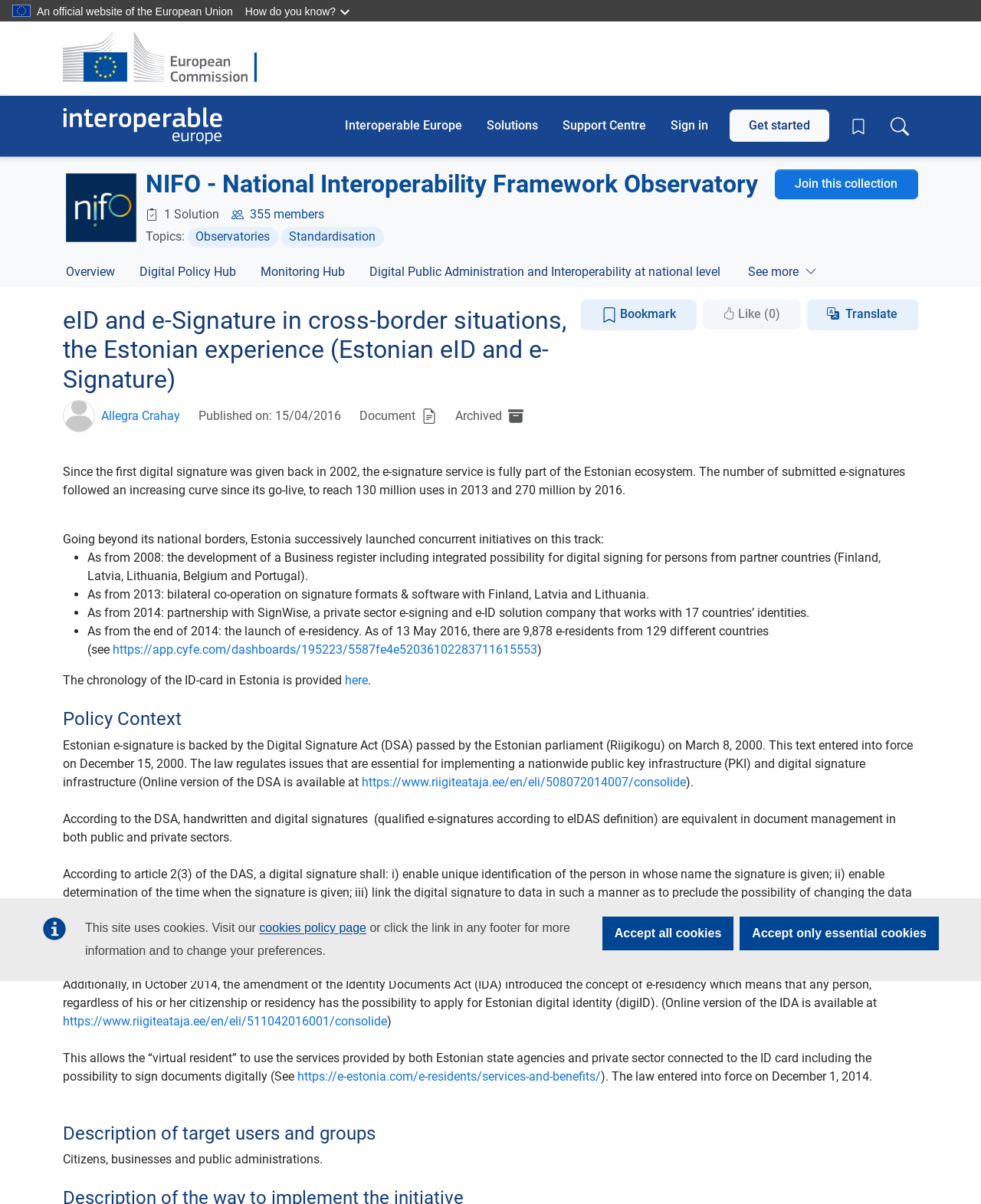Find the bounding box coordinates of the element you need to click on to perform this action: 'Bookmark'. The coordinates should be represented by four float values between 0 and 1, in the format [left, top, right, bottom].

[0.858, 0.079, 0.892, 0.131]